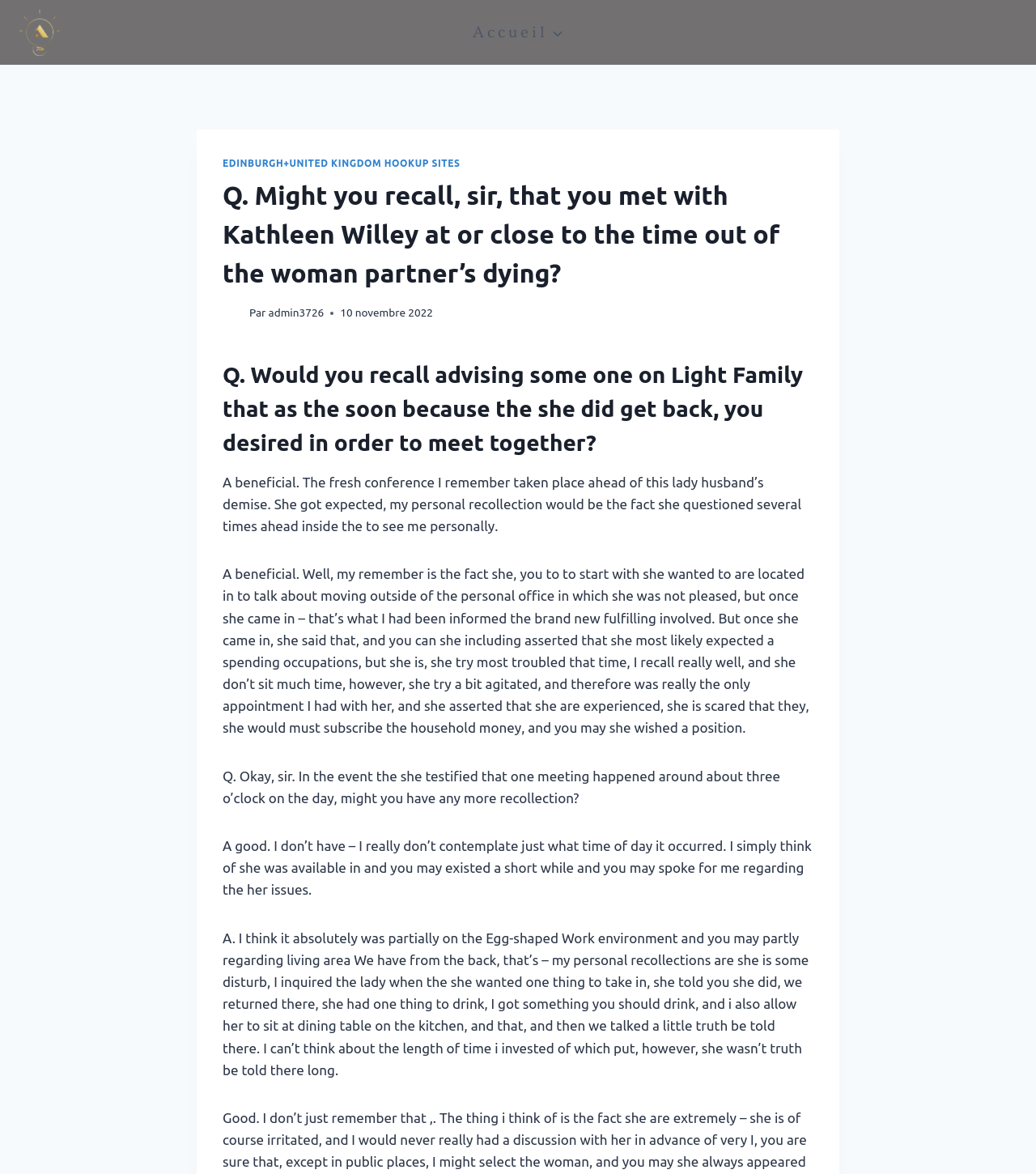What is the main heading displayed on the webpage? Please provide the text.

Q. Might you recall, sir, that you met with Kathleen Willey at or close to the time out of the woman partner’s dying?